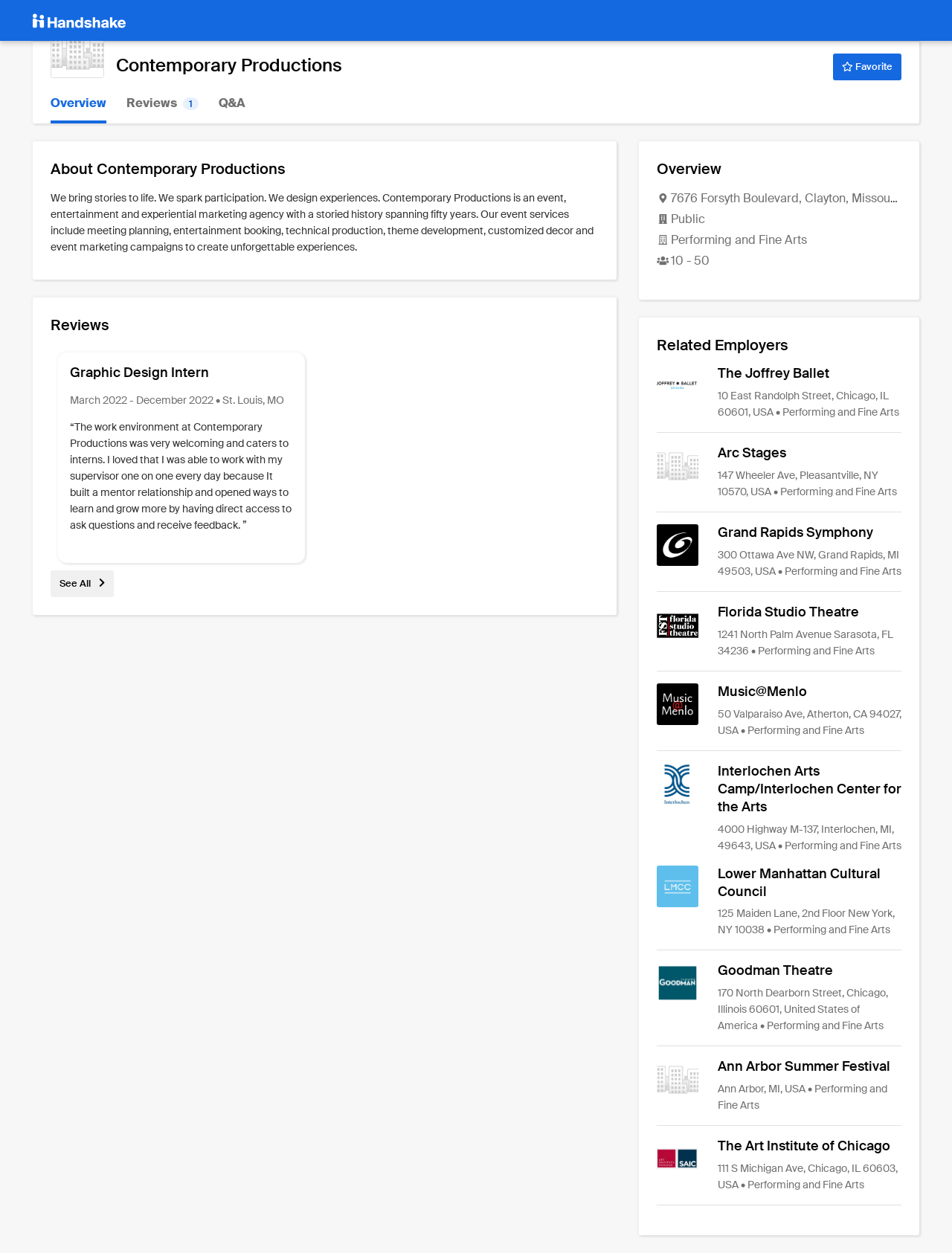Can you find the bounding box coordinates of the area I should click to execute the following instruction: "Check out the 'Related Employers' section"?

[0.69, 0.267, 0.947, 0.283]